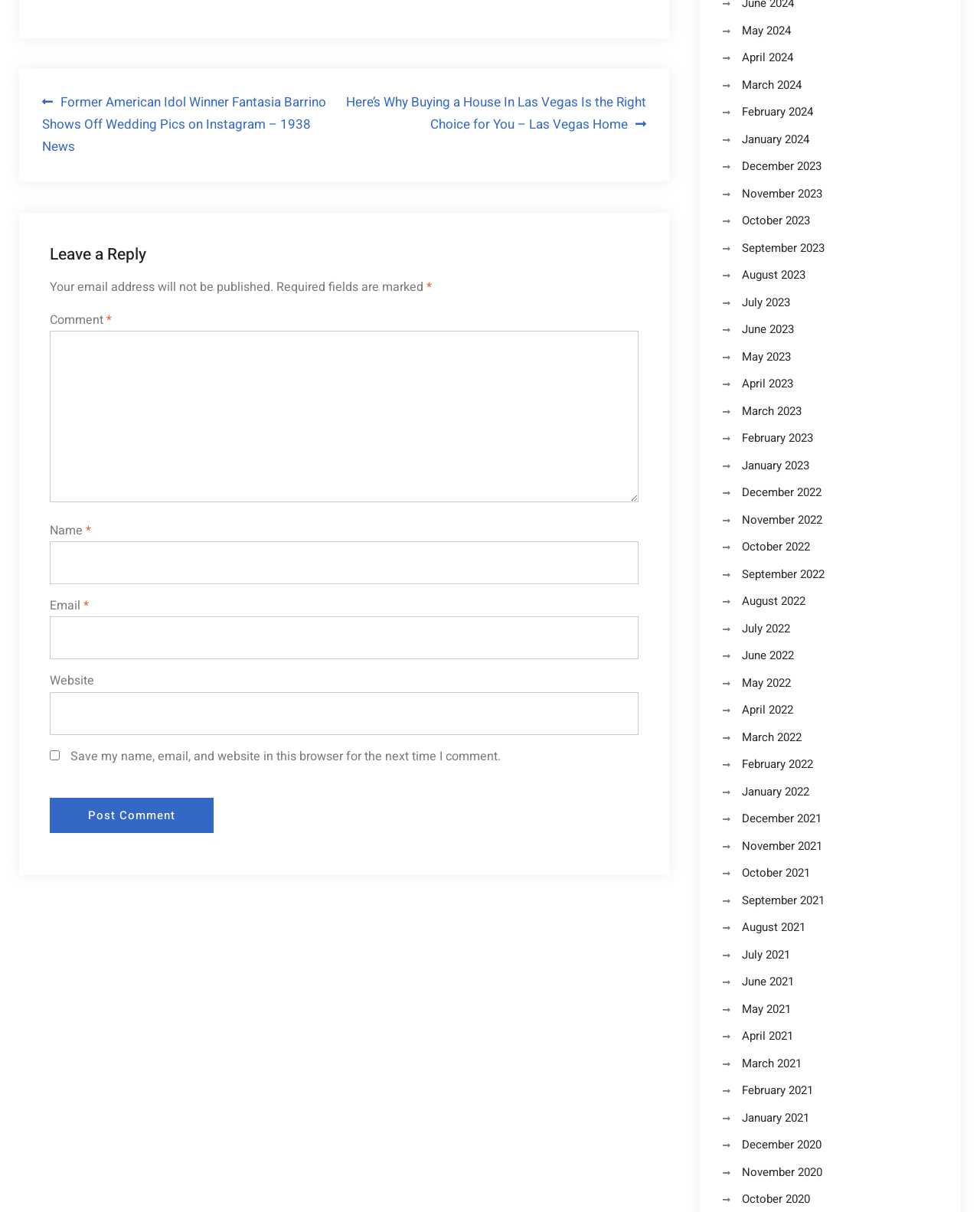Find the bounding box coordinates for the area that should be clicked to accomplish the instruction: "Select a month from the archive links".

[0.757, 0.018, 0.807, 0.032]